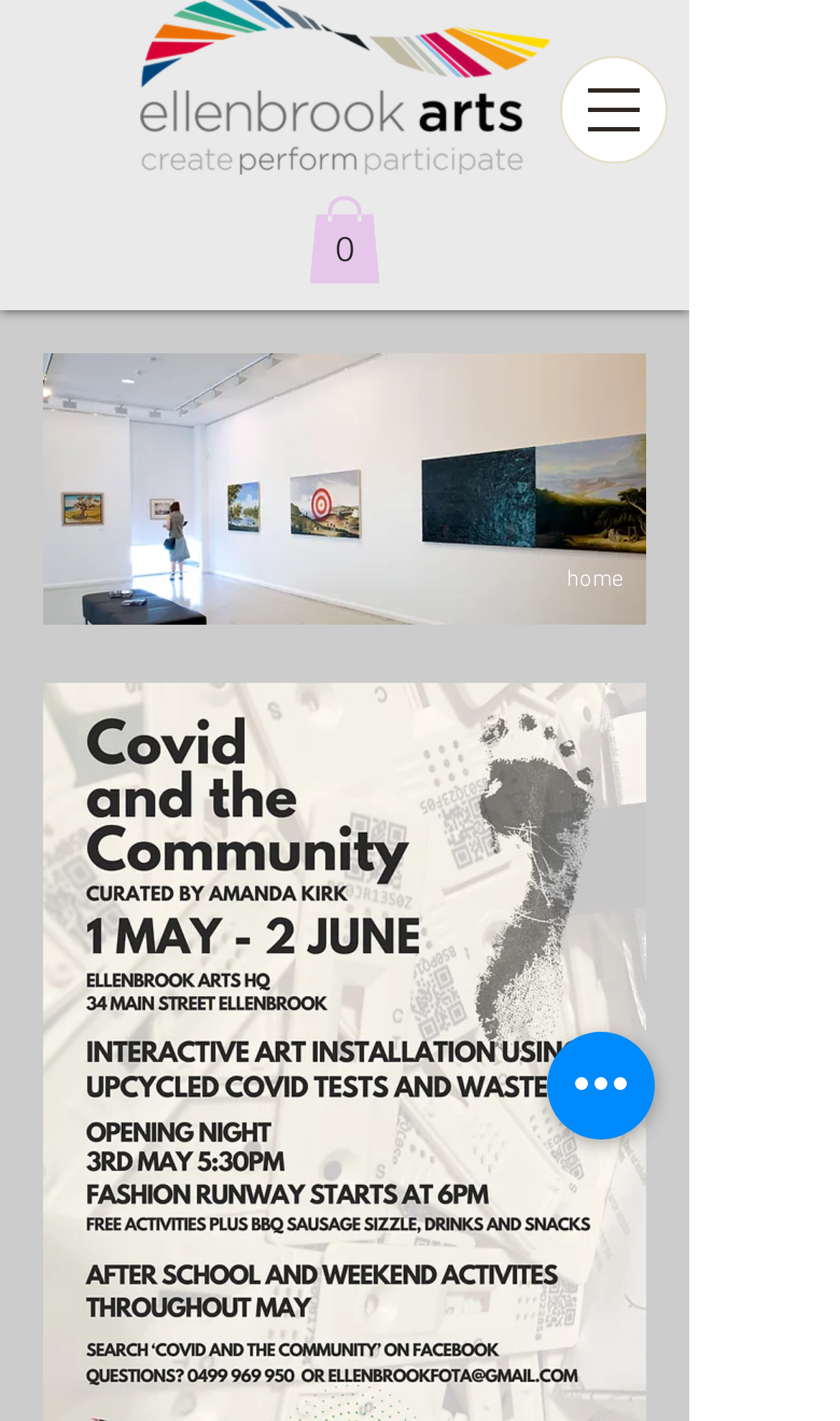Using the given description, provide the bounding box coordinates formatted as (top-left x, top-left y, bottom-right x, bottom-right y), with all values being floating point numbers between 0 and 1. Description: aria-label="Open navigation menu"

[0.667, 0.039, 0.795, 0.115]